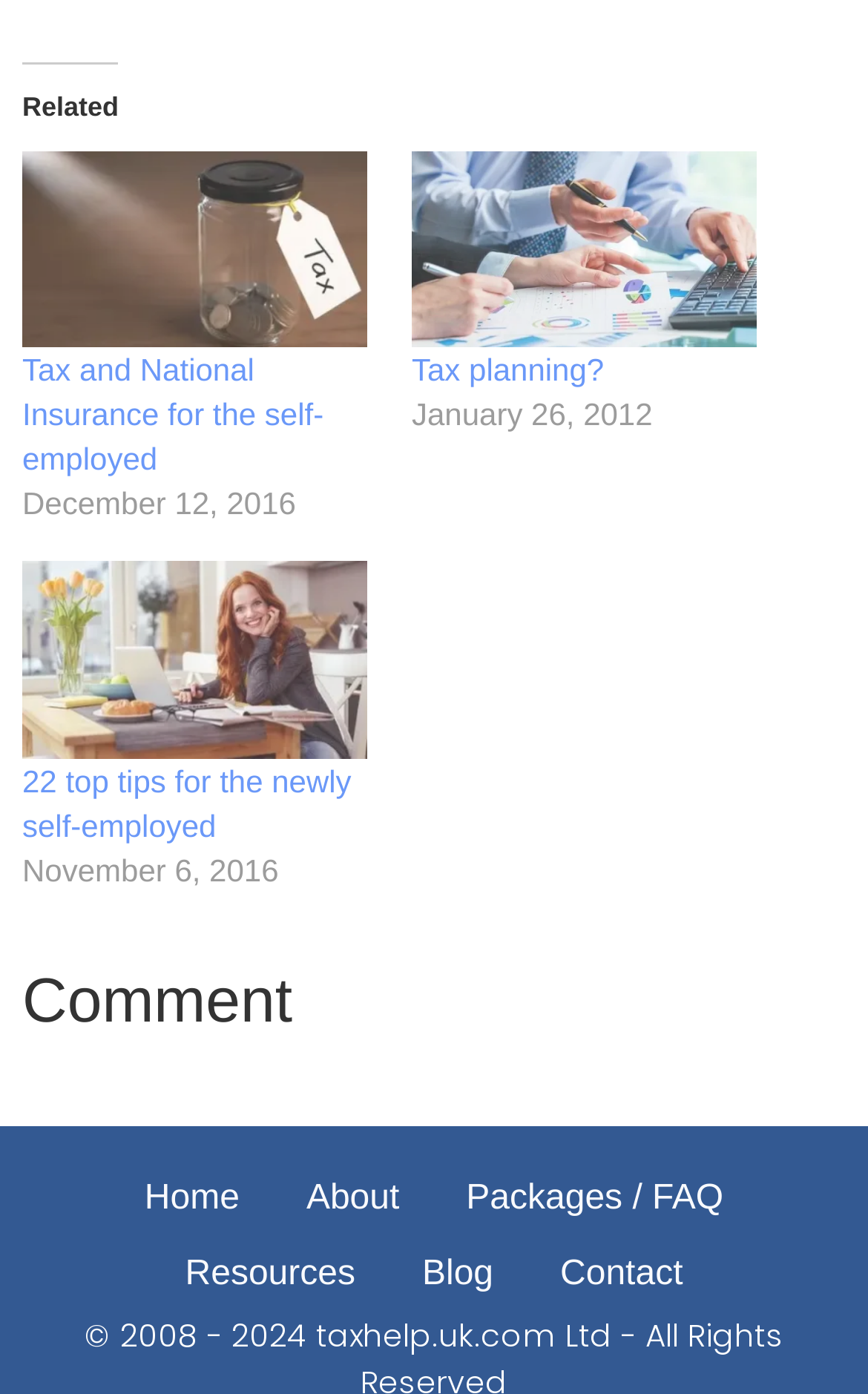Respond to the following query with just one word or a short phrase: 
What is the topic of the first article?

Tax and National Insurance